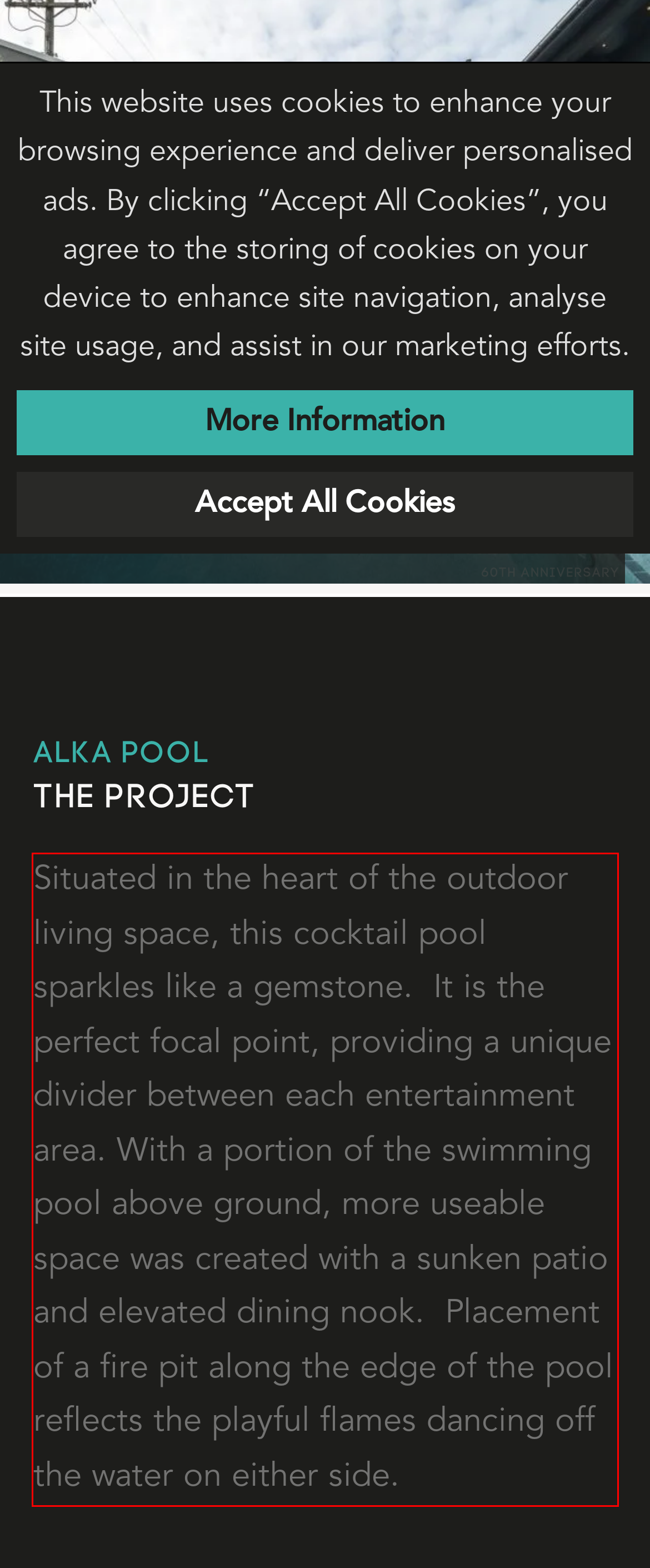There is a screenshot of a webpage with a red bounding box around a UI element. Please use OCR to extract the text within the red bounding box.

Situated in the heart of the outdoor living space, this cocktail pool sparkles like a gemstone. It is the perfect focal point, providing a unique divider between each entertainment area. With a portion of the swimming pool above ground, more useable space was created with a sunken patio and elevated dining nook. Placement of a fire pit along the edge of the pool reflects the playful flames dancing off the water on either side.